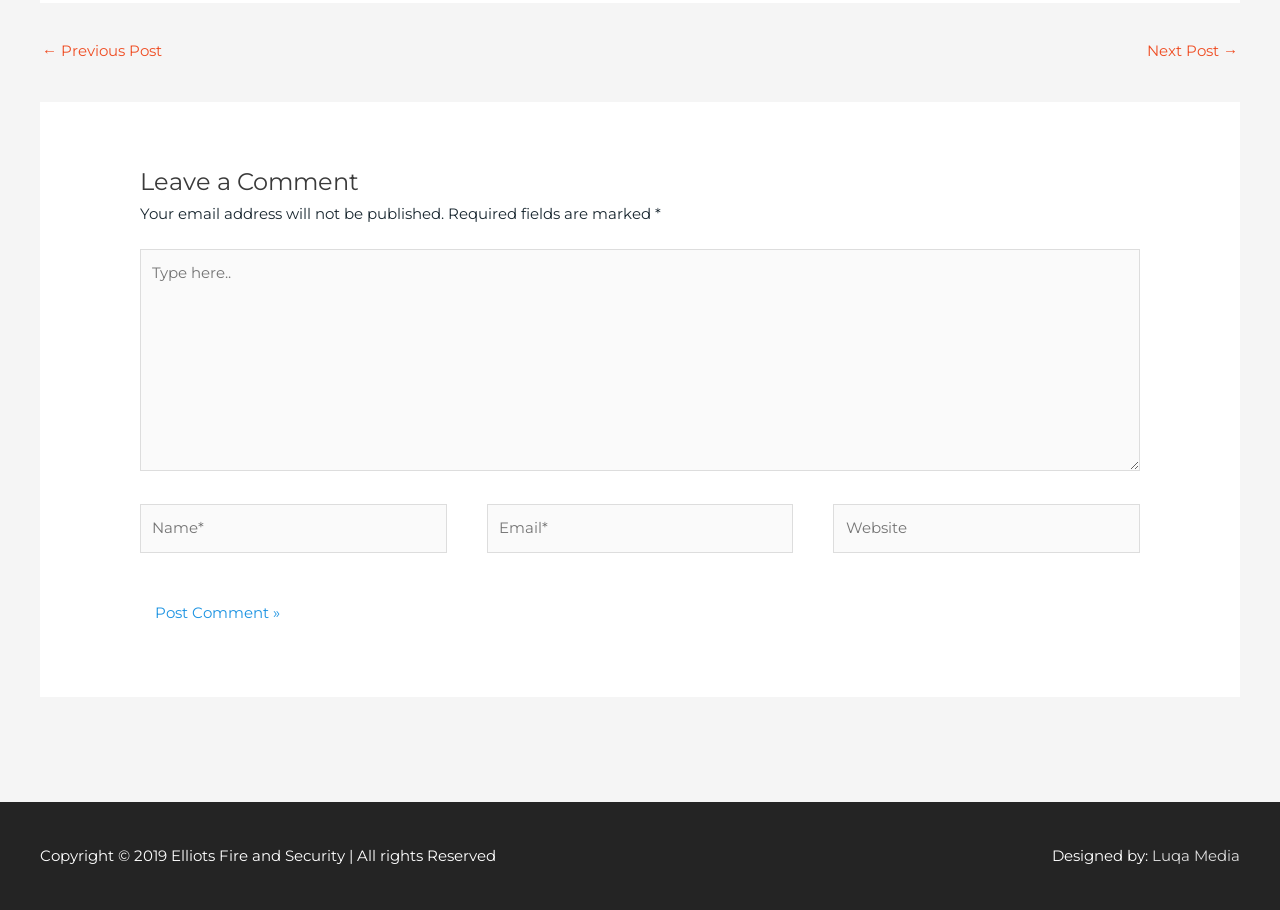Please determine the bounding box coordinates of the section I need to click to accomplish this instruction: "Click the post comment button".

[0.109, 0.648, 0.231, 0.7]